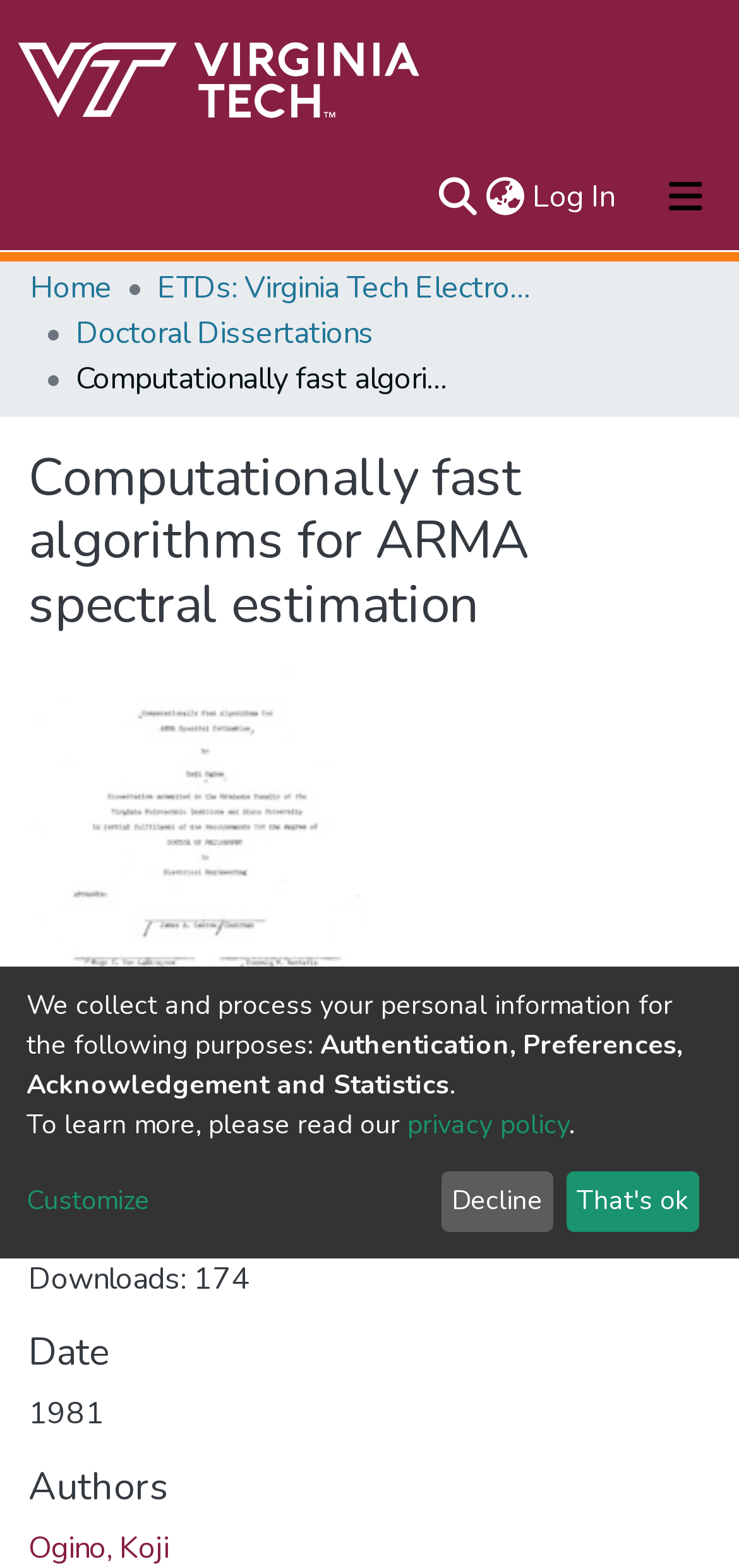Please answer the following question as detailed as possible based on the image: 
How many downloads does the file have?

The file's download count is indicated by the static text 'Downloads: 174', which is located below the file link.